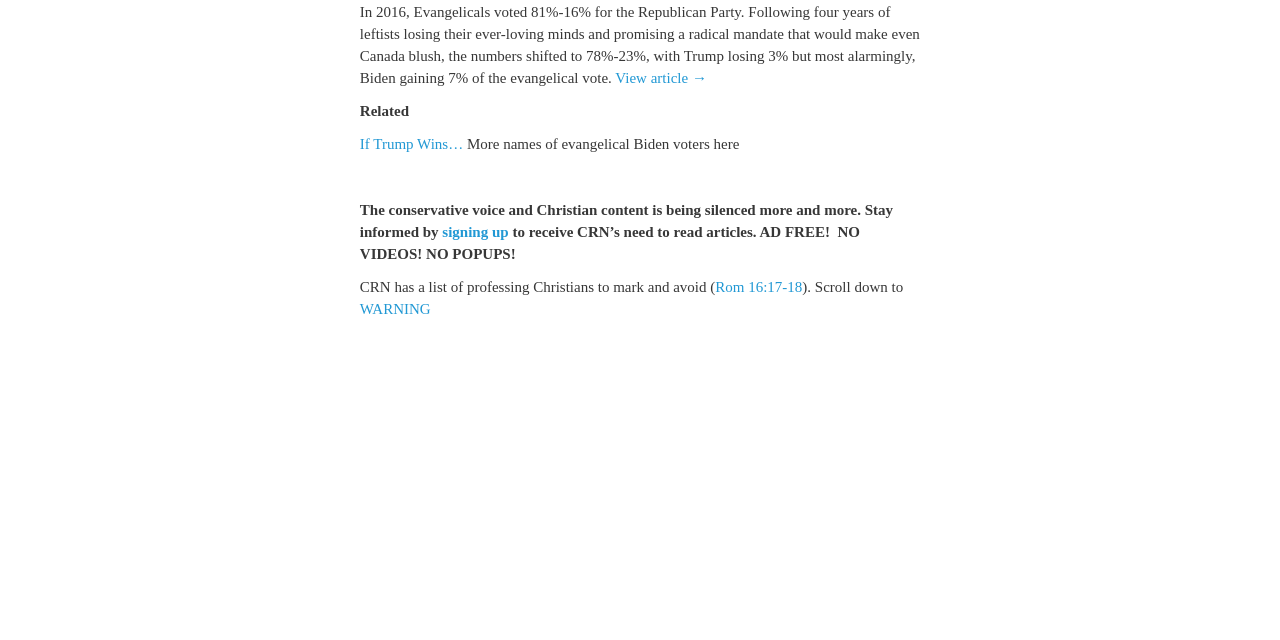From the element description: "WARNING", extract the bounding box coordinates of the UI element. The coordinates should be expressed as four float numbers between 0 and 1, in the order [left, top, right, bottom].

[0.281, 0.47, 0.336, 0.495]